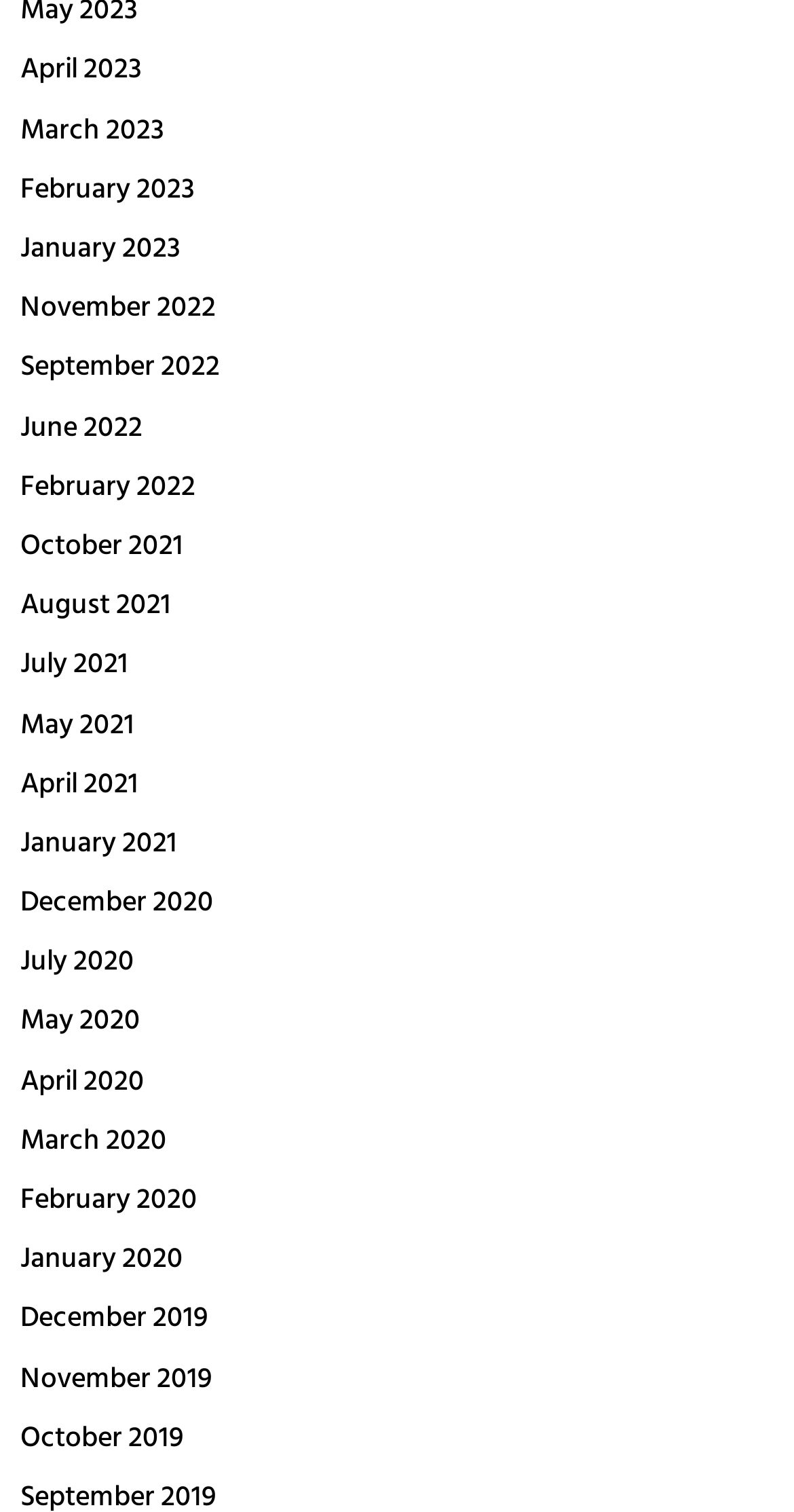Locate the bounding box coordinates of the element that should be clicked to fulfill the instruction: "view January 2021".

[0.026, 0.543, 0.223, 0.574]